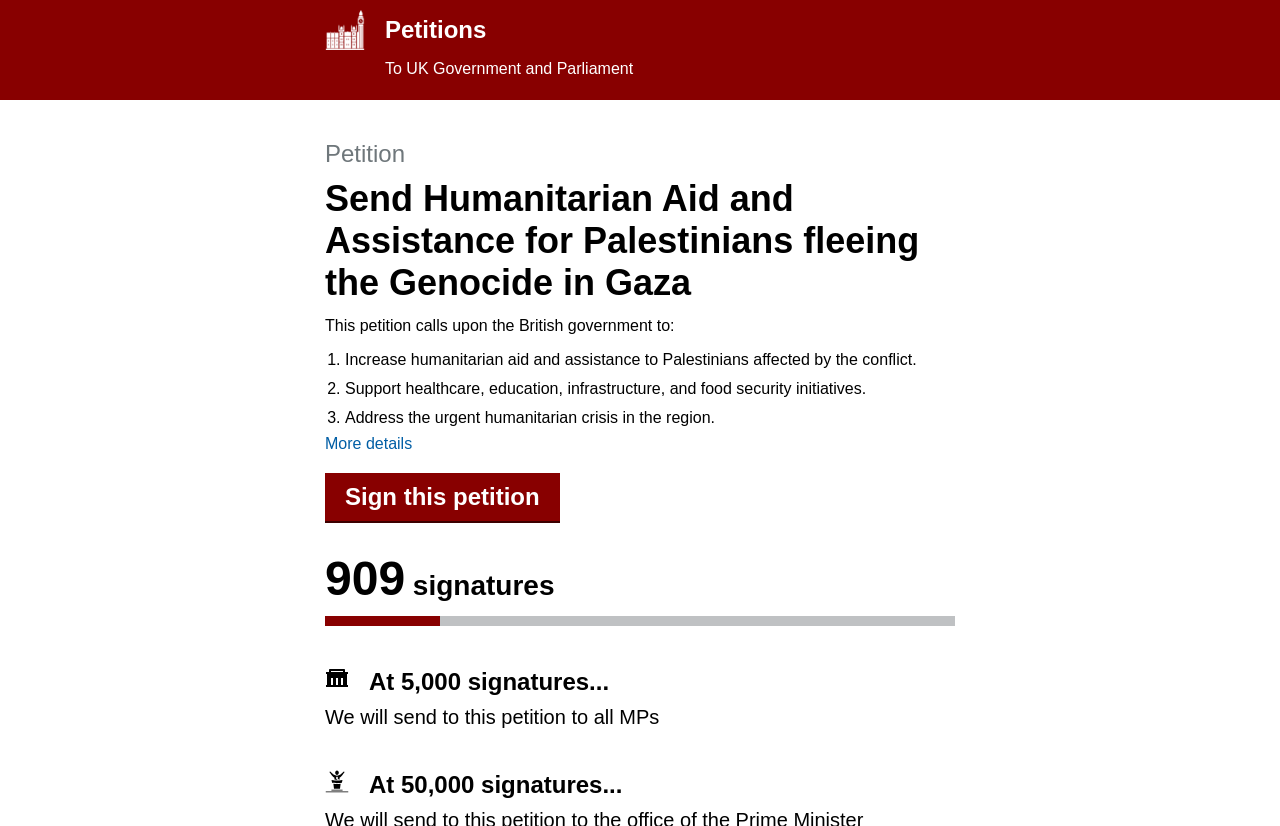What is the purpose of the petition?
Please elaborate on the answer to the question with detailed information.

The purpose of the petition is to call upon the British government to provide humanitarian aid and assistance to Palestinians affected by the conflict, as indicated by the heading 'Send Humanitarian Aid and Assistance for Palestinians fleeing the Genocide in Gaza' and the list of demands below it.